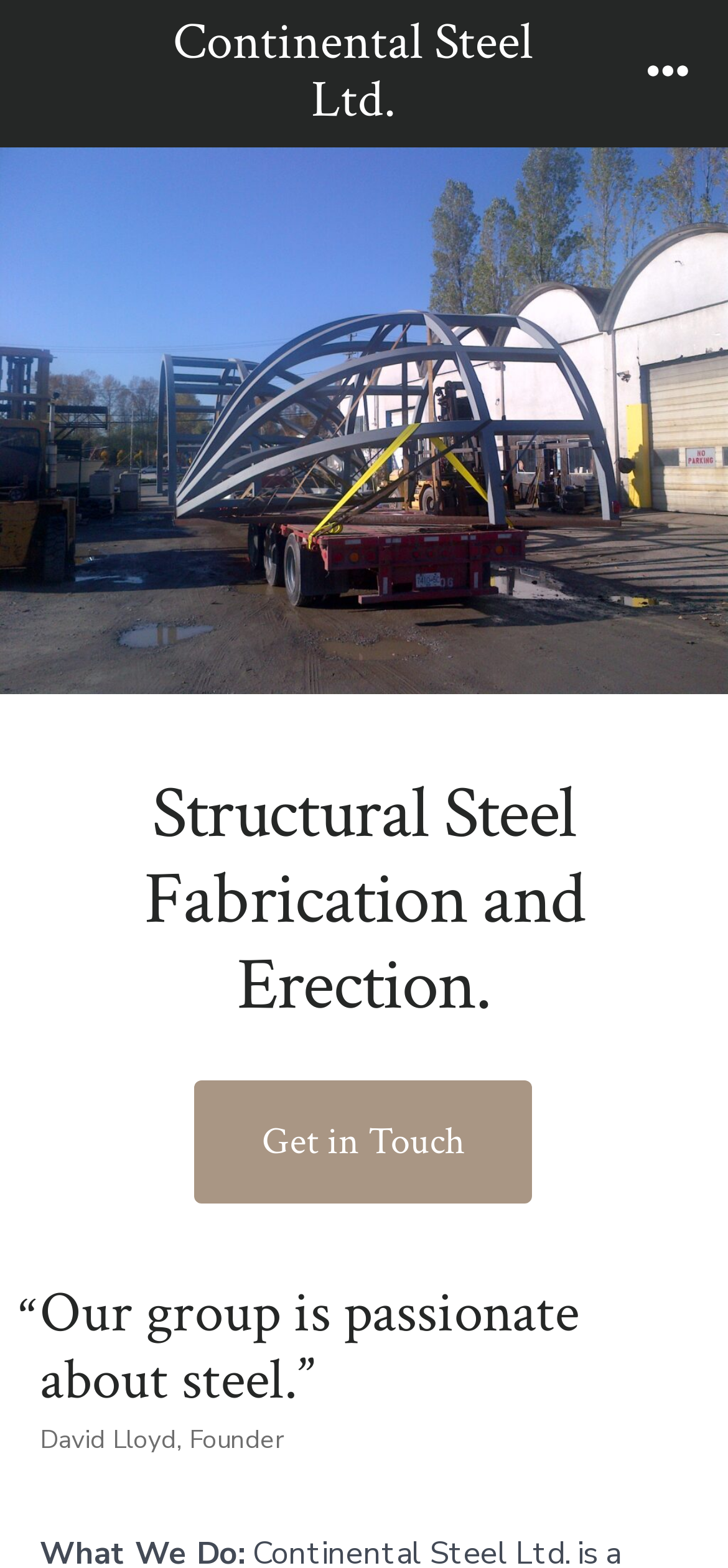Answer the following query with a single word or phrase:
What is the company's main business?

Structural Steel Fabrication and Erection